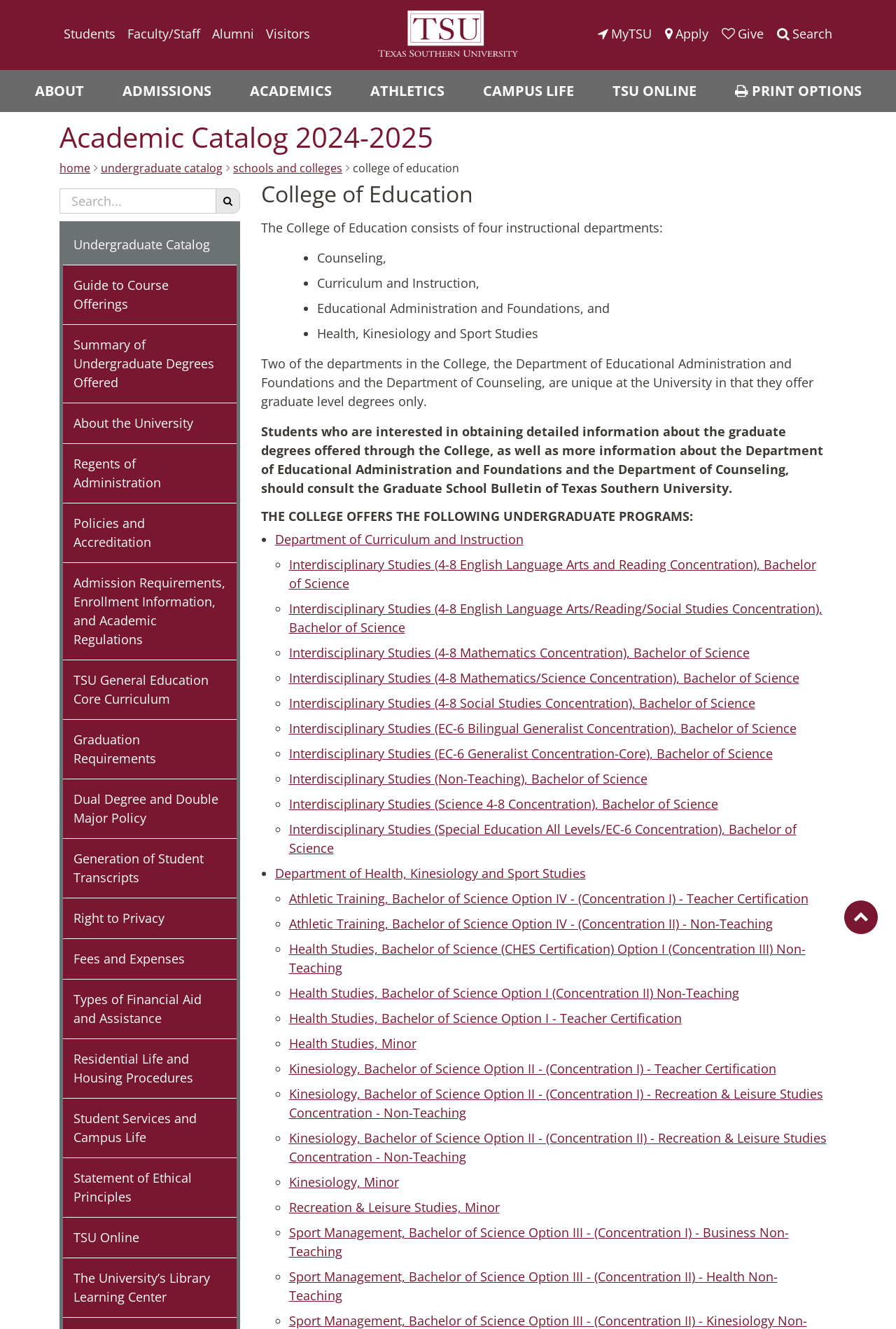Locate the UI element that matches the description alt="General Stories" in the webpage screenshot. Return the bounding box coordinates in the format (top-left x, top-left y, bottom-right x, bottom-right y), with values ranging from 0 to 1.

None